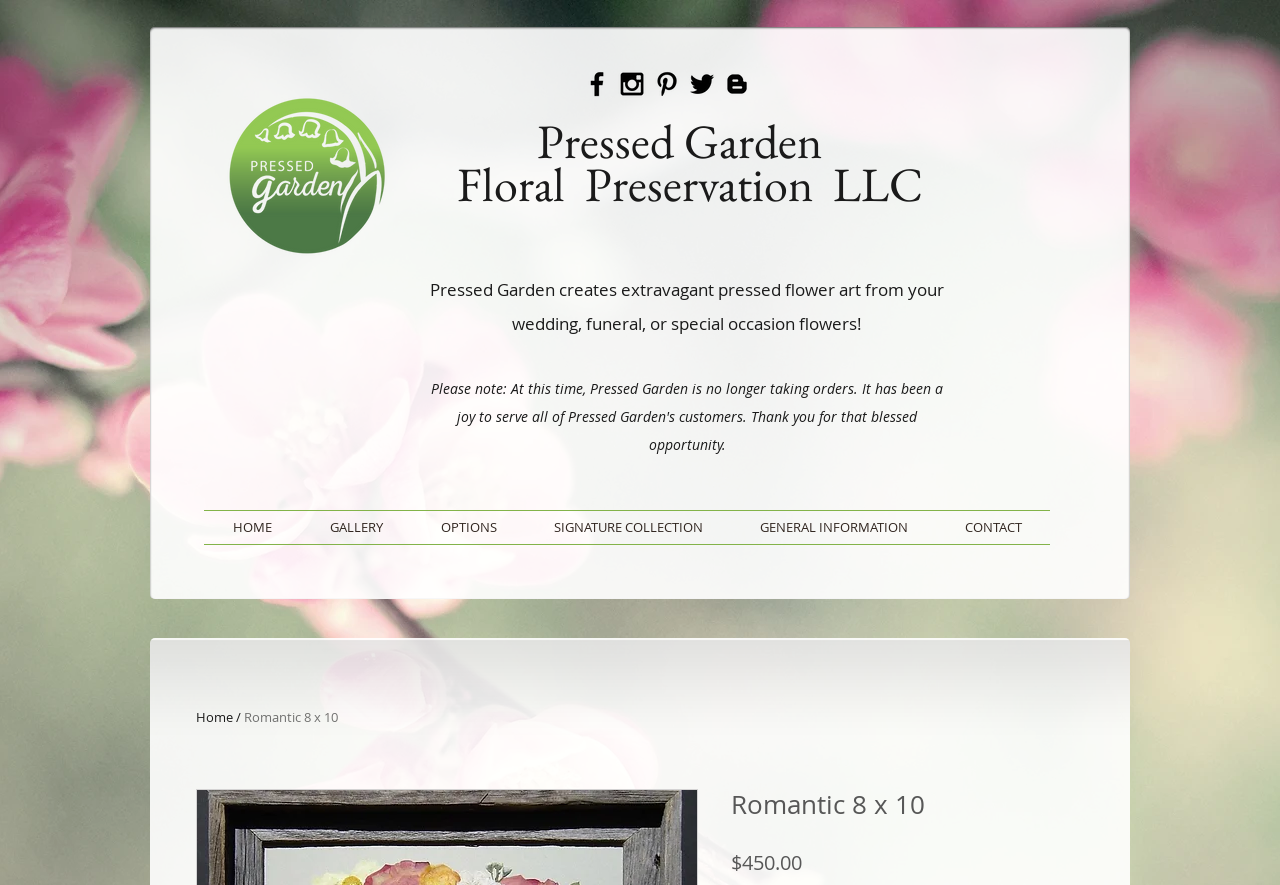Based on the element description "History", predict the bounding box coordinates of the UI element.

None